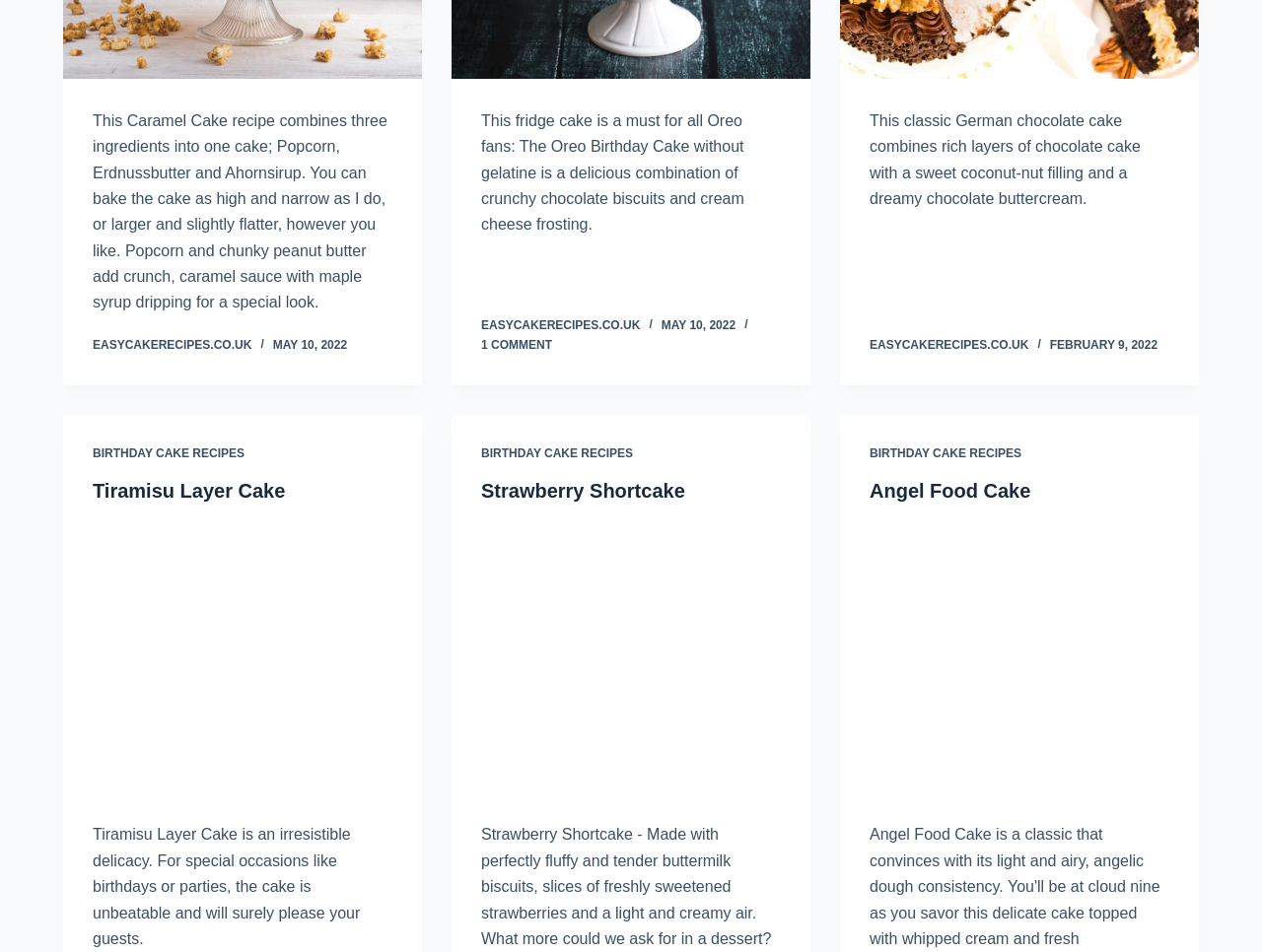Determine the bounding box coordinates of the clickable element to achieve the following action: 'Click the Facebook link'. Provide the coordinates as four float values between 0 and 1, formatted as [left, top, right, bottom].

None